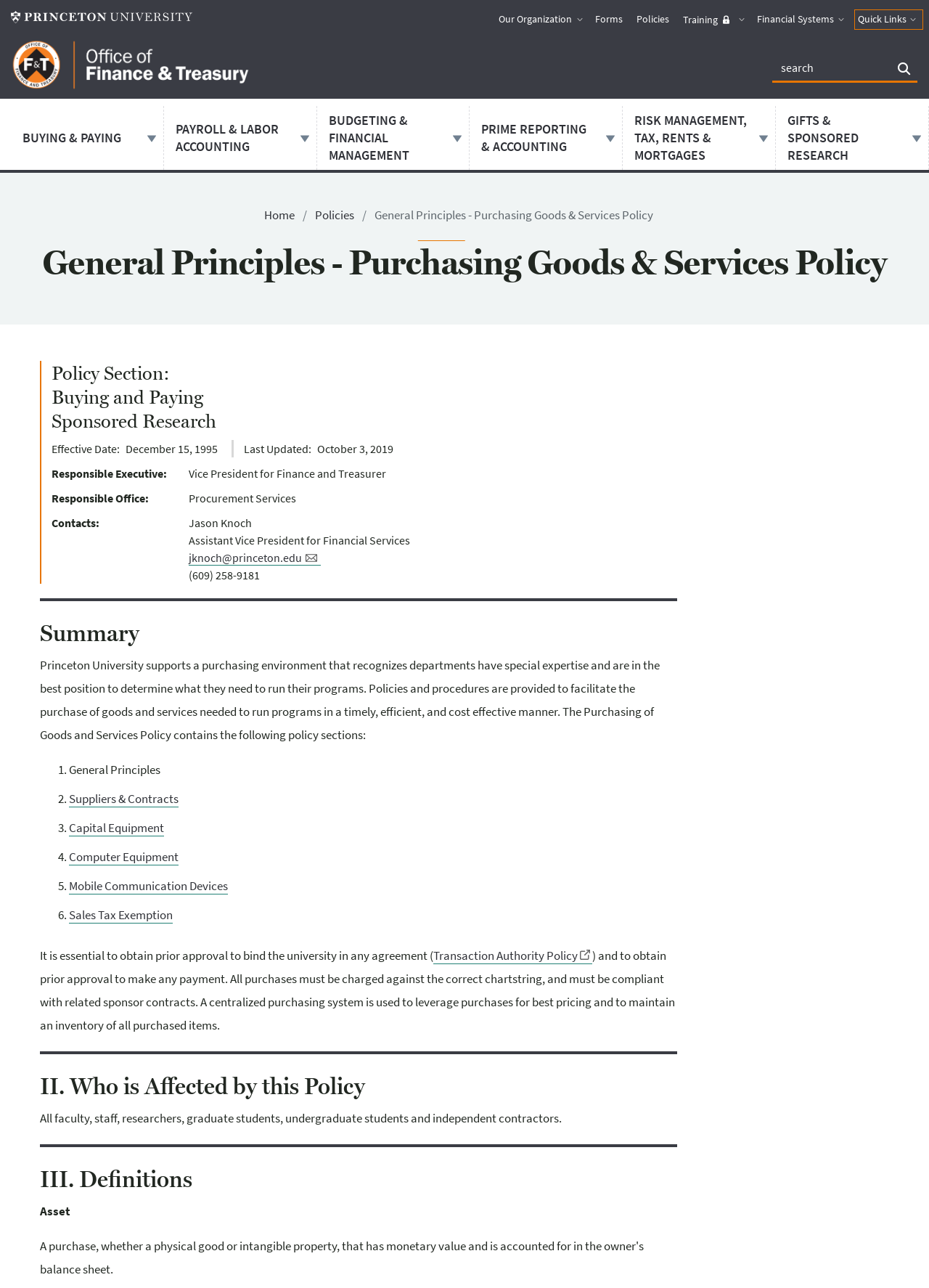What is the name of the university?
Based on the screenshot, give a detailed explanation to answer the question.

I found the answer by looking at the link 'Princeton University' at the top left corner of the webpage, which suggests that the webpage is related to Princeton University.